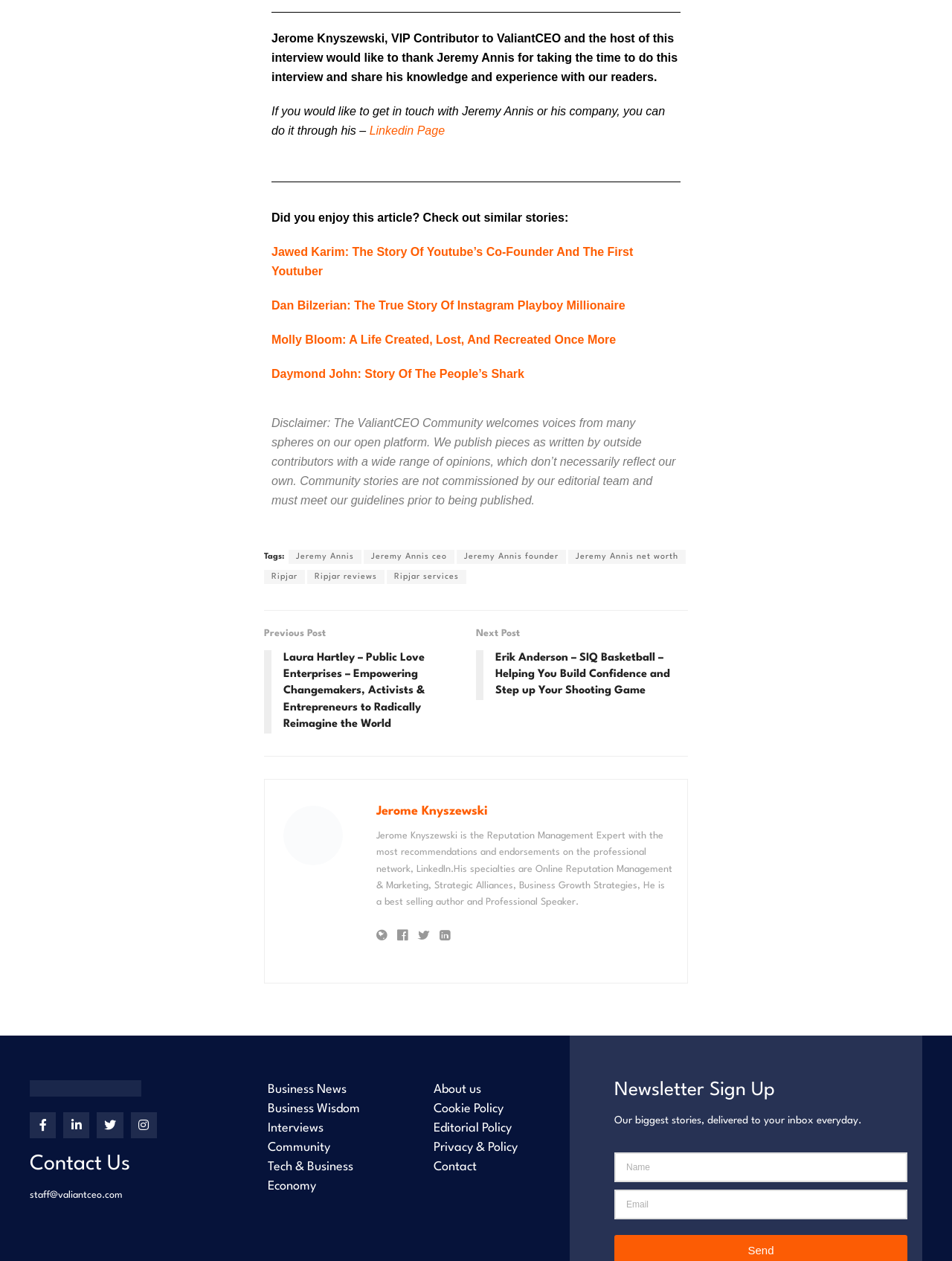Can you pinpoint the bounding box coordinates for the clickable element required for this instruction: "Get in touch with Jeremy Annis through his company"? The coordinates should be four float numbers between 0 and 1, i.e., [left, top, right, bottom].

[0.285, 0.083, 0.699, 0.109]